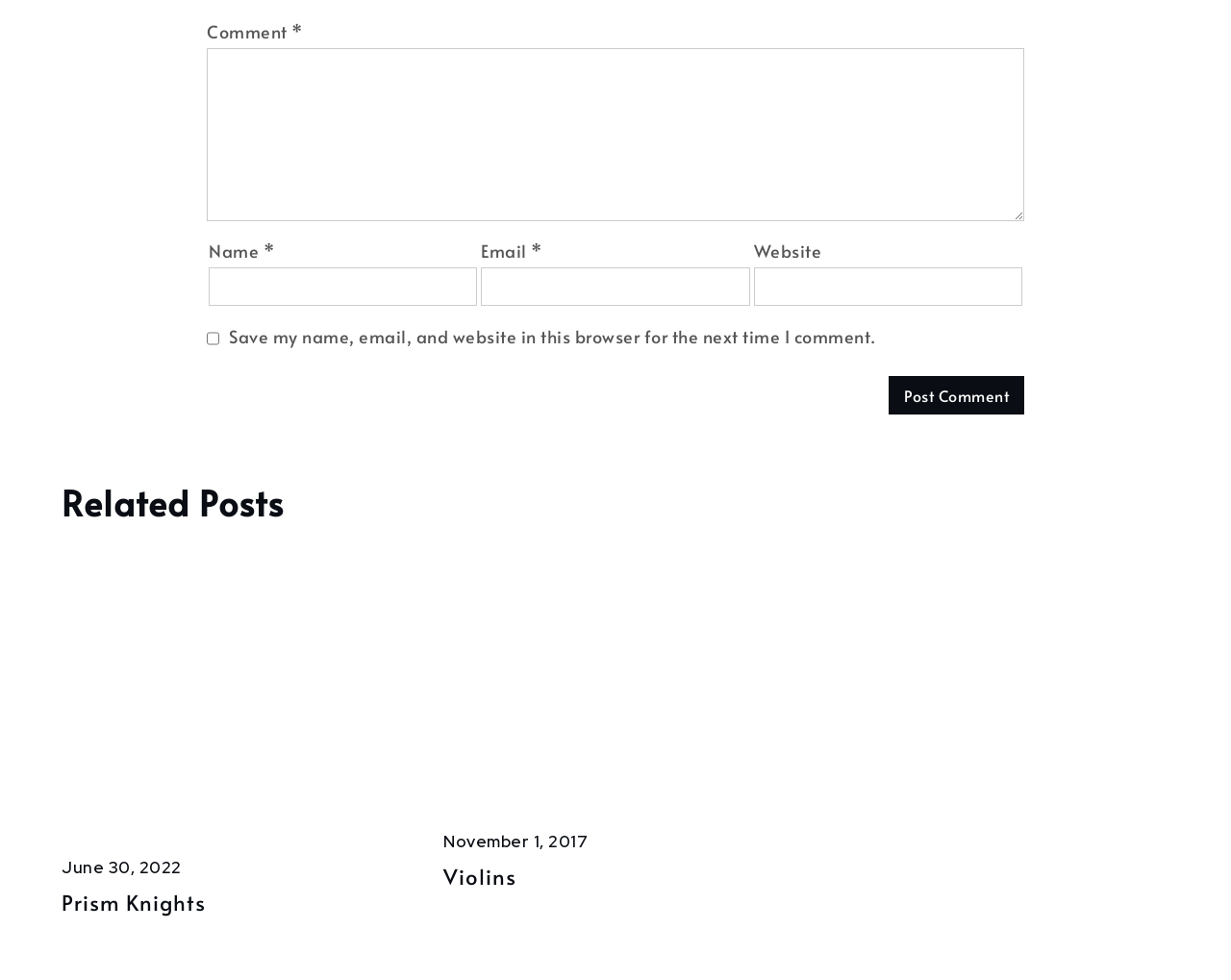Based on the element description "parent_node: Email * aria-describedby="email-notes" name="email"", predict the bounding box coordinates of the UI element.

[0.391, 0.273, 0.609, 0.312]